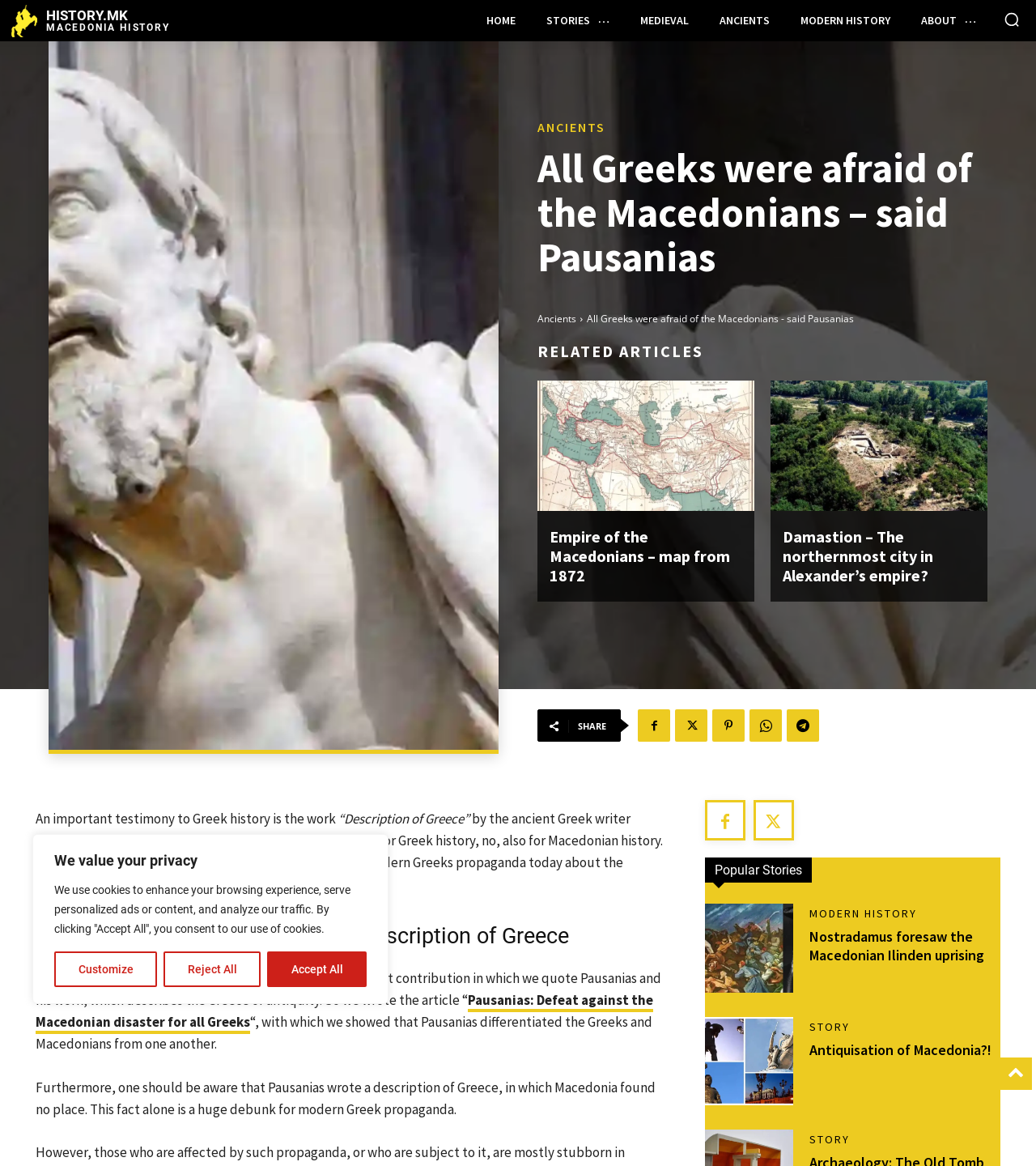Provide your answer in one word or a succinct phrase for the question: 
What is the text on the logo?

HISTORY.MK MACEDONIA HISTORY